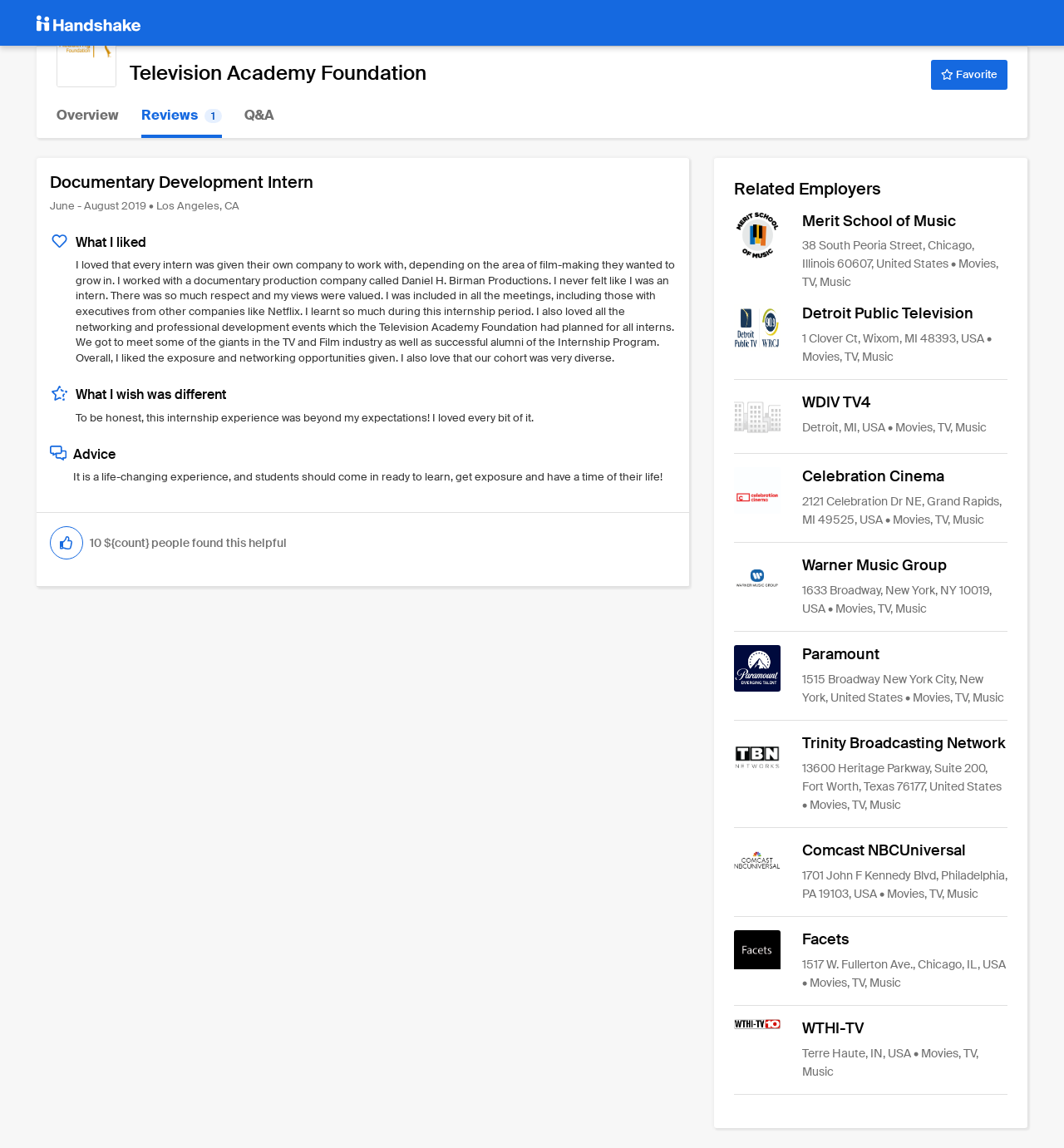Determine the main heading text of the webpage.

Television Academy Foundation